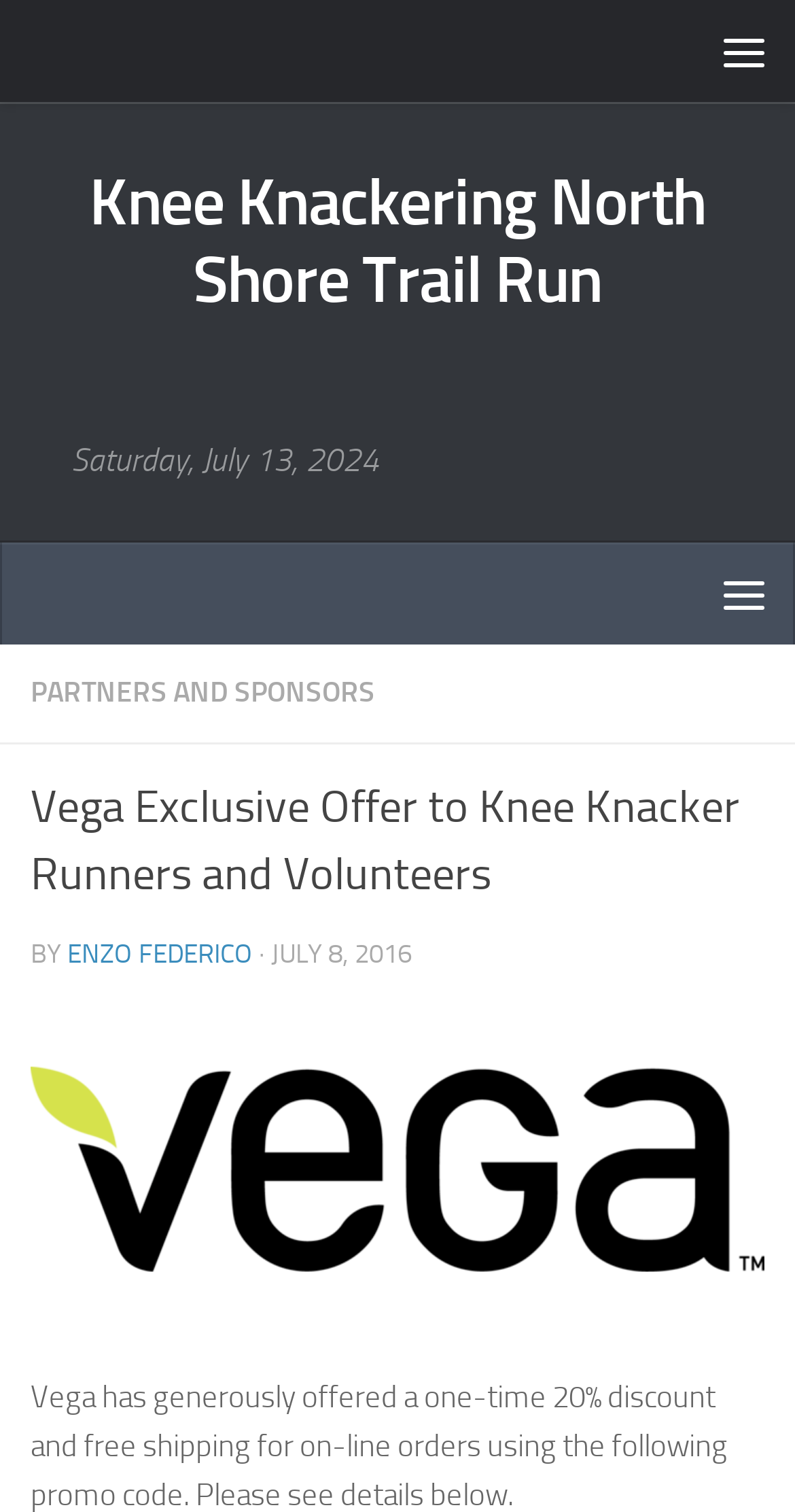What is the name of the sponsor mentioned in the webpage?
Based on the image, answer the question with as much detail as possible.

I found the name of the sponsor by looking at the heading element with the content 'Vega Exclusive Offer to Knee Knacker Runners and Volunteers' which is located in the section about partners and sponsors.